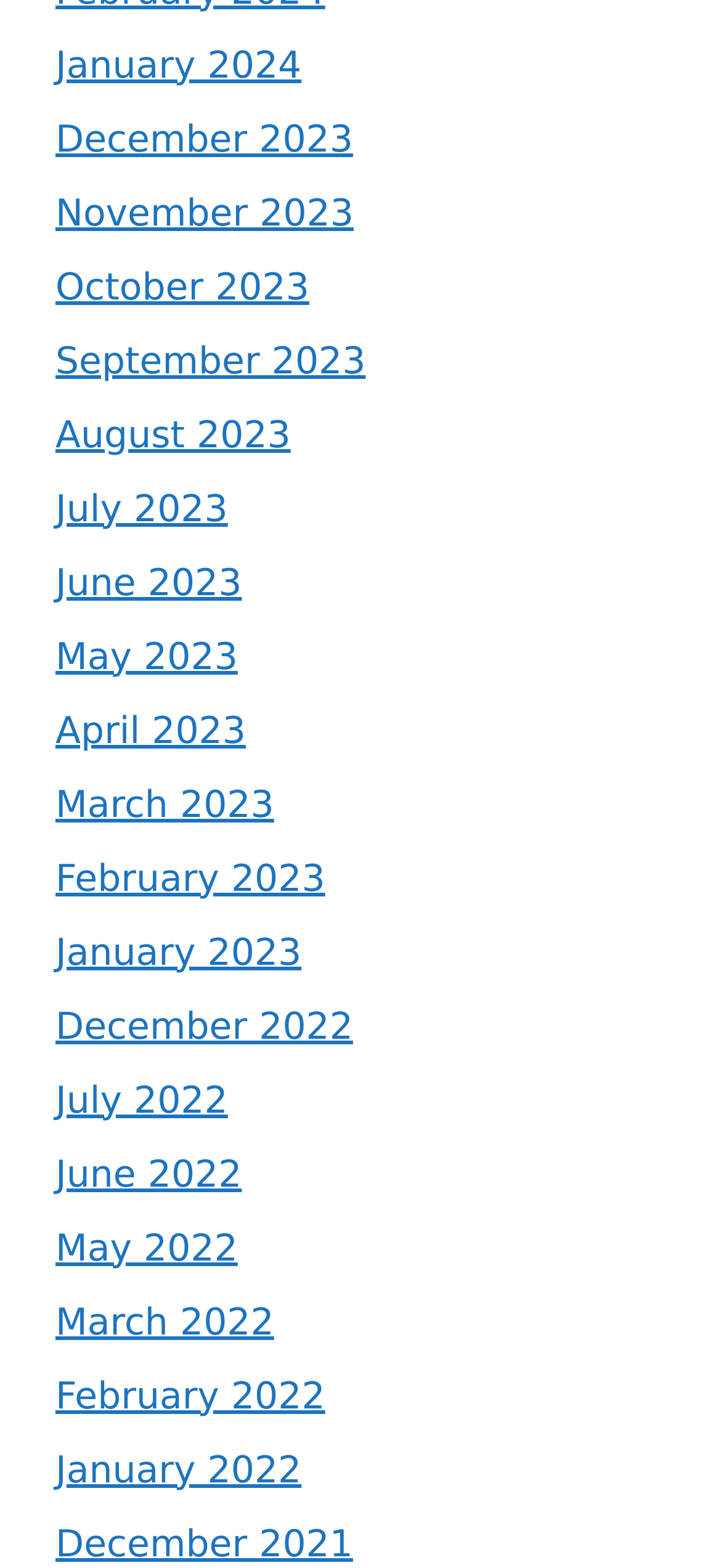Locate the bounding box coordinates of the clickable region necessary to complete the following instruction: "view January 2024". Provide the coordinates in the format of four float numbers between 0 and 1, i.e., [left, top, right, bottom].

[0.077, 0.027, 0.418, 0.055]